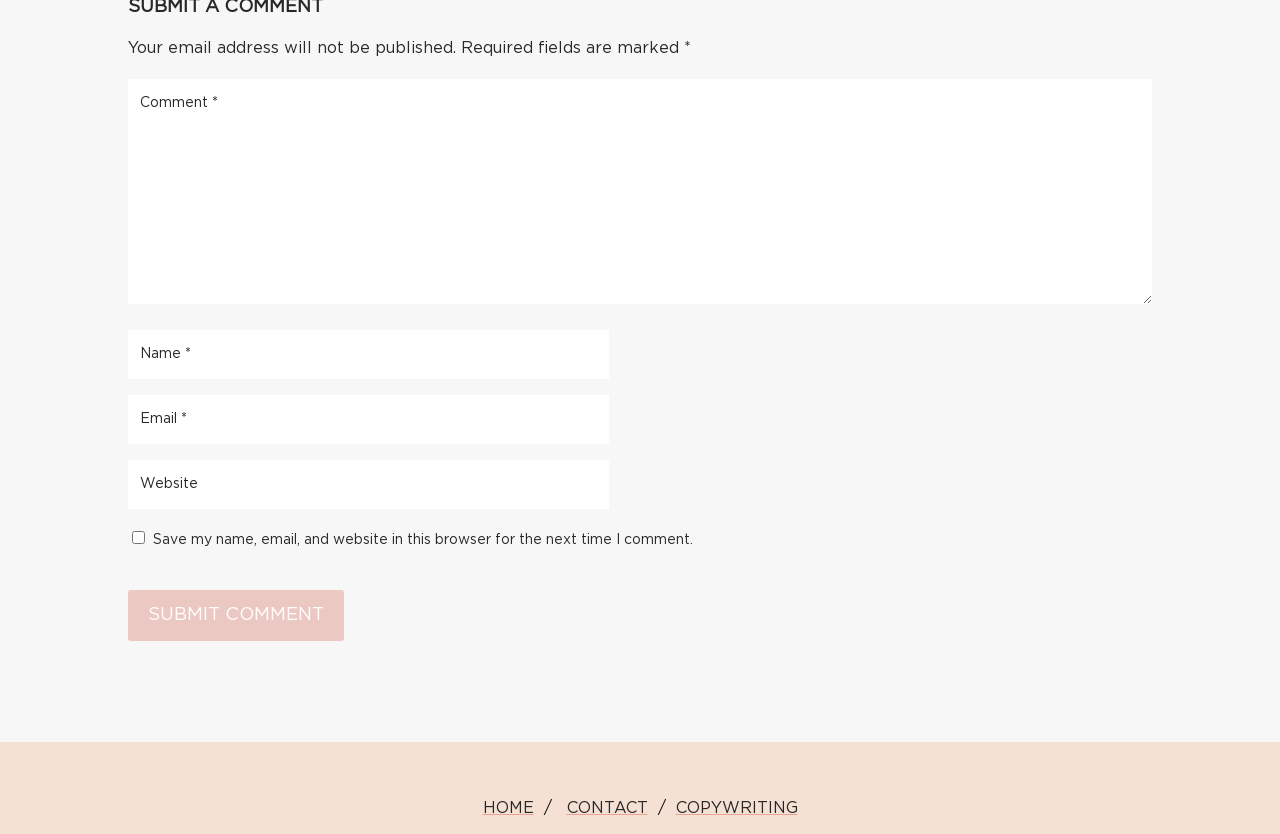Provide a one-word or short-phrase response to the question:
What is the label of the first textbox?

Comment